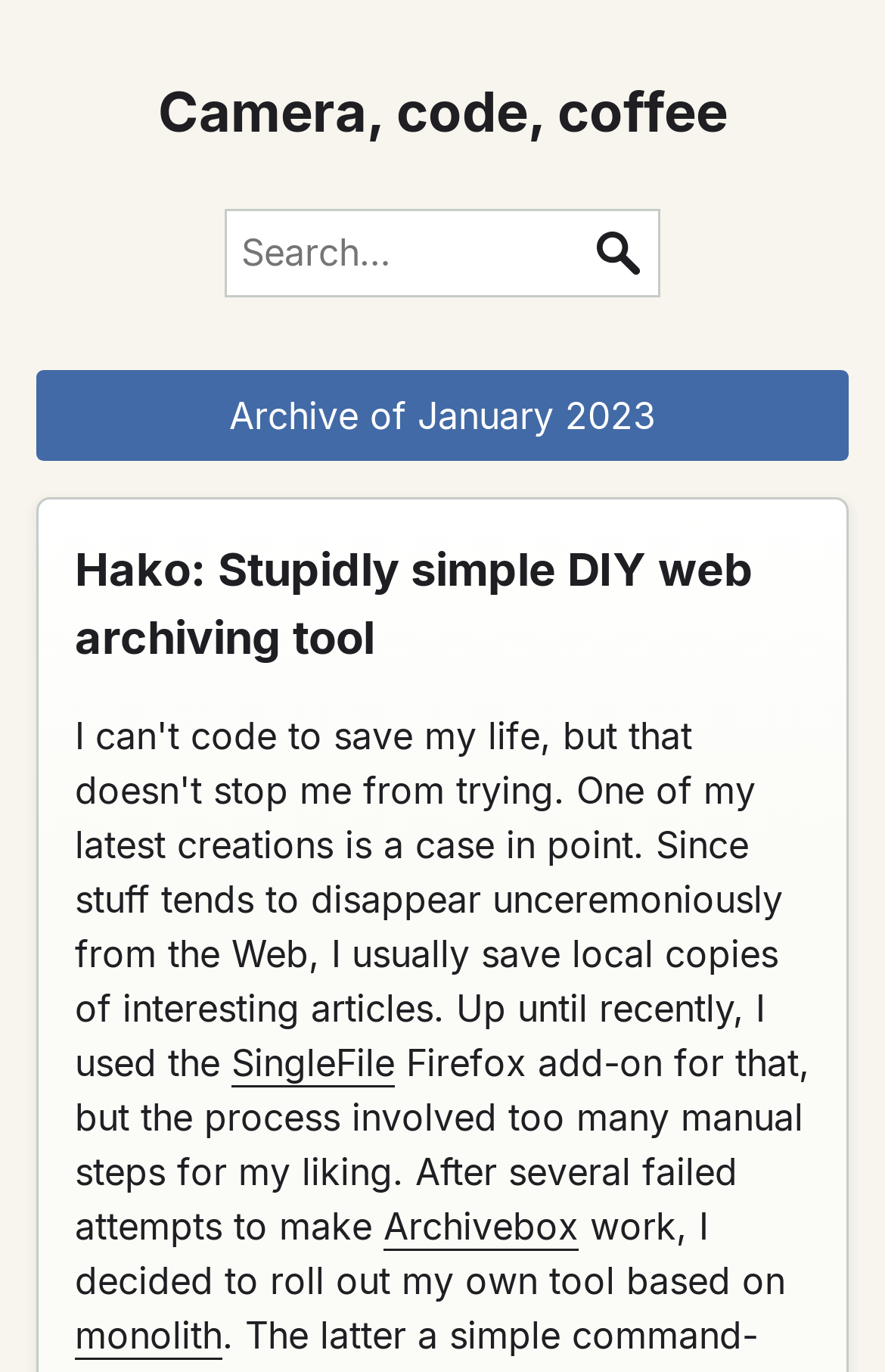What is the title of the first article?
Please ensure your answer to the question is detailed and covers all necessary aspects.

The title of the first article can be found in the heading element, which is a child of the status element. The text of the heading element is 'Hako: Stupidly simple DIY web archiving tool', indicating that this is the title of the first article.